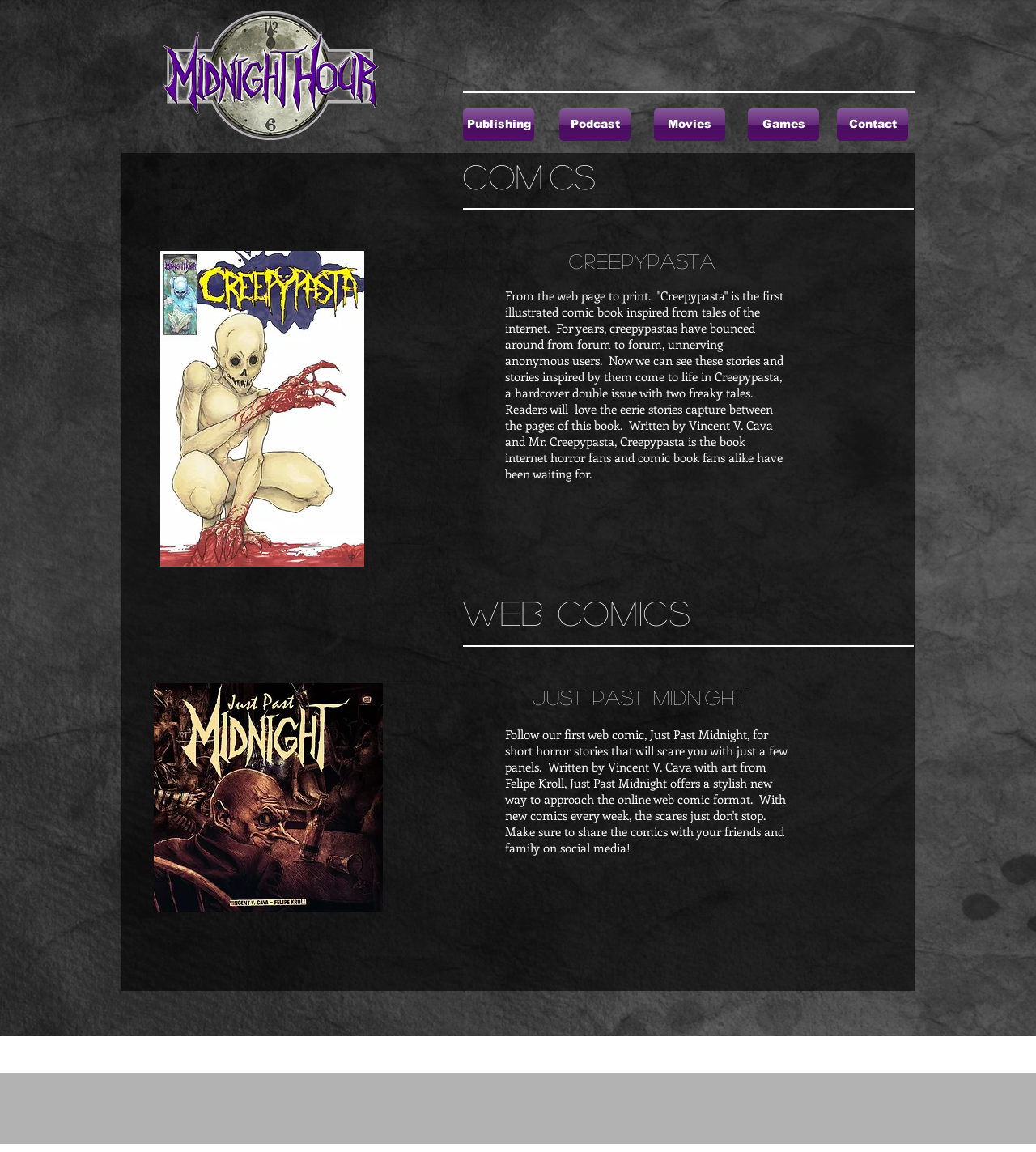What is the purpose of the 'Contact' link on the webpage?
Use the image to give a comprehensive and detailed response to the question.

The 'Contact' link is likely intended to allow users to get in touch with the website or its creators, possibly to provide feedback, ask questions, or inquire about services.